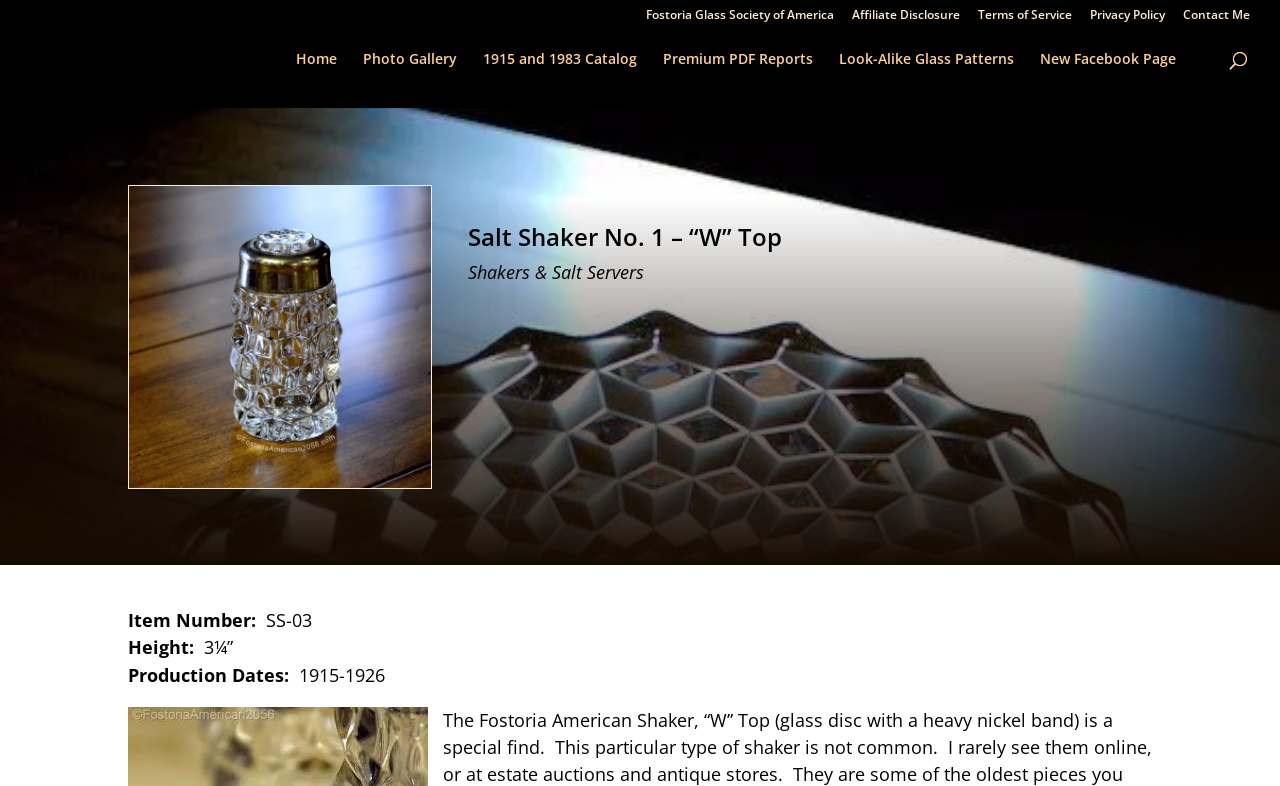Please specify the bounding box coordinates for the clickable region that will help you carry out the instruction: "Click HOME".

None